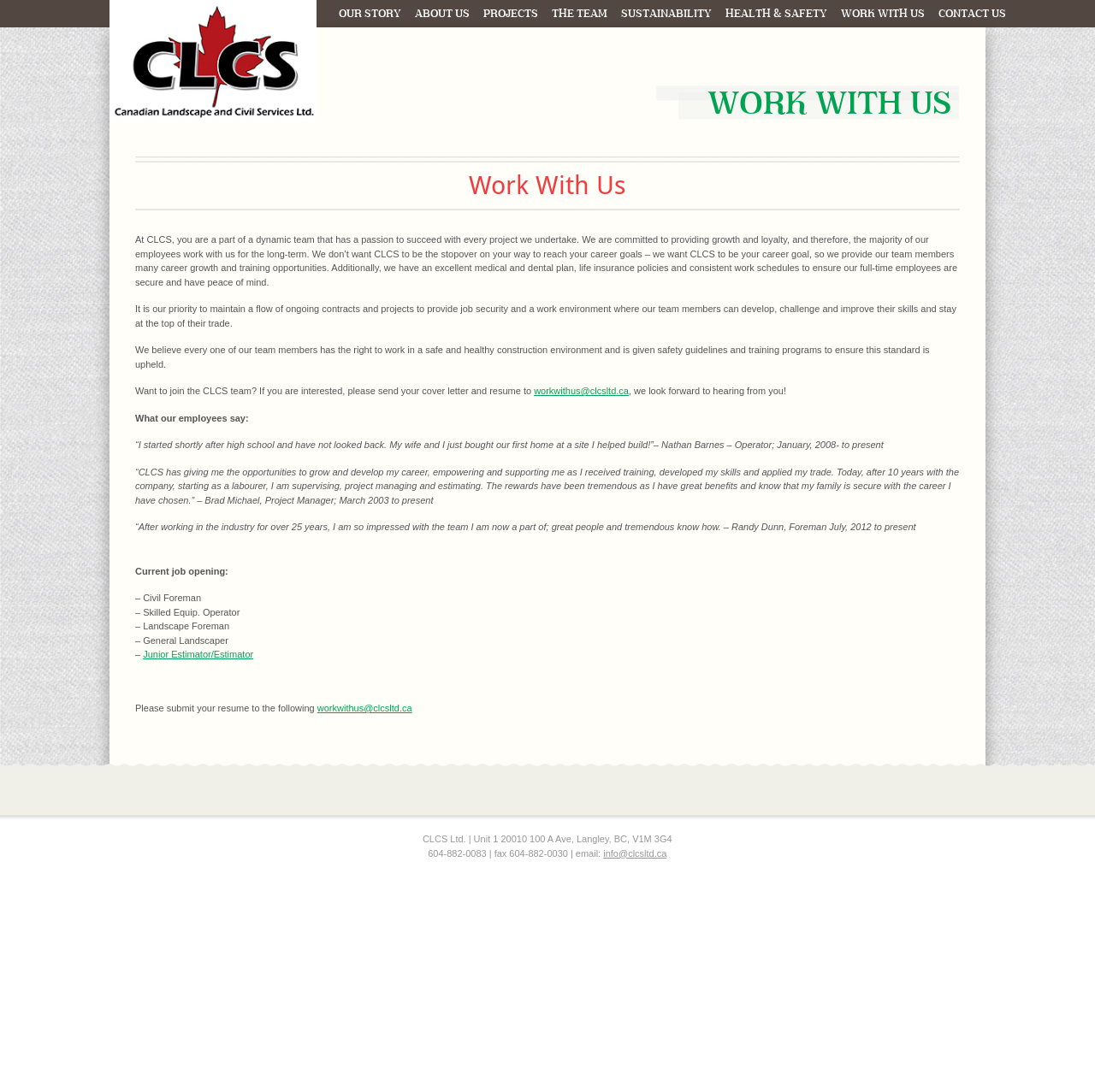What type of projects does the company undertake?
Refer to the image and offer an in-depth and detailed answer to the question.

The types of projects are obtained from the link elements 'Parks', 'Landscaping', and 'Sports Fields' which are listed under the 'PROJECTS' section of the webpage.